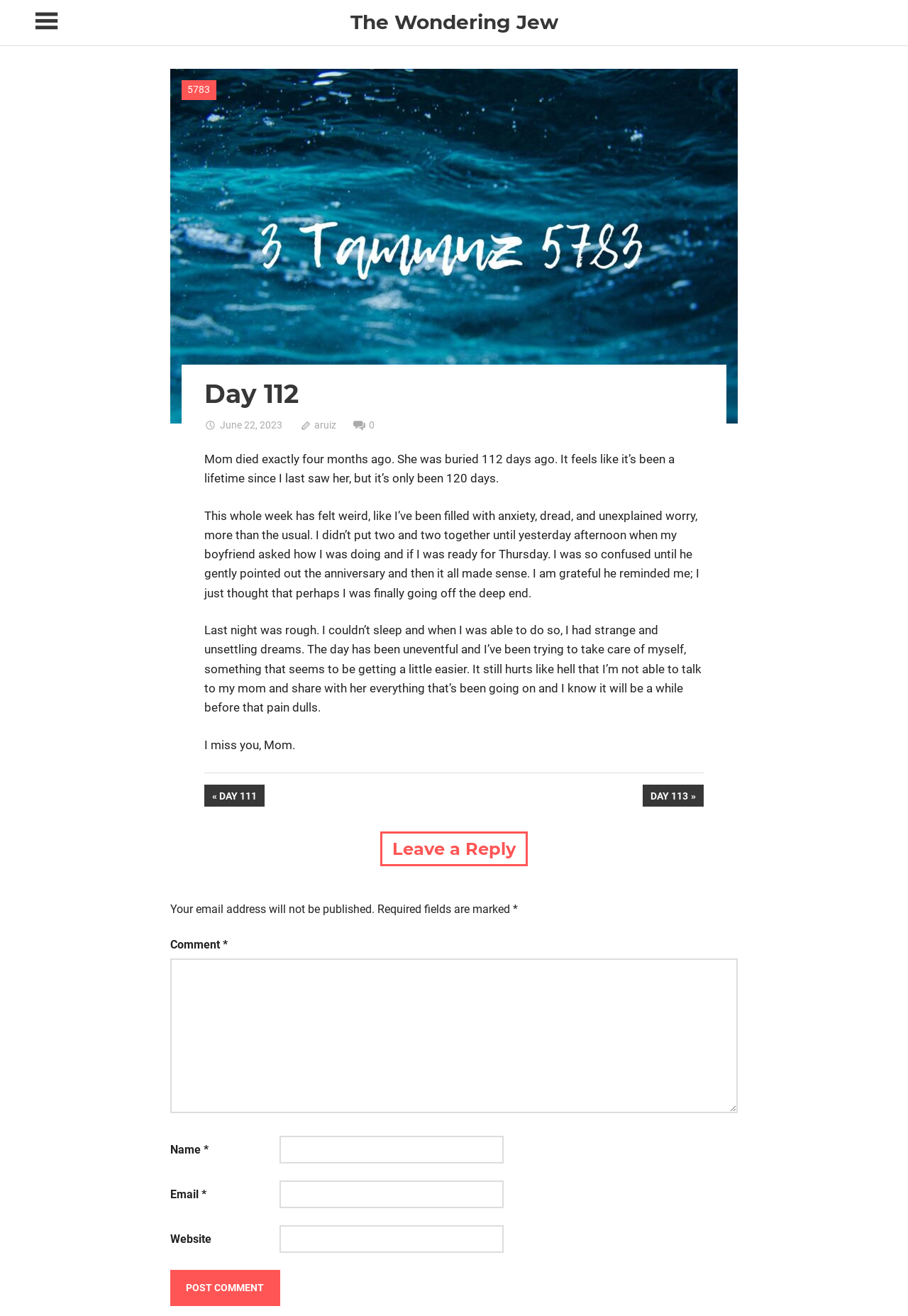Pinpoint the bounding box coordinates of the element you need to click to execute the following instruction: "Post Comment". The bounding box should be represented by four float numbers between 0 and 1, in the format [left, top, right, bottom].

[0.188, 0.965, 0.308, 0.992]